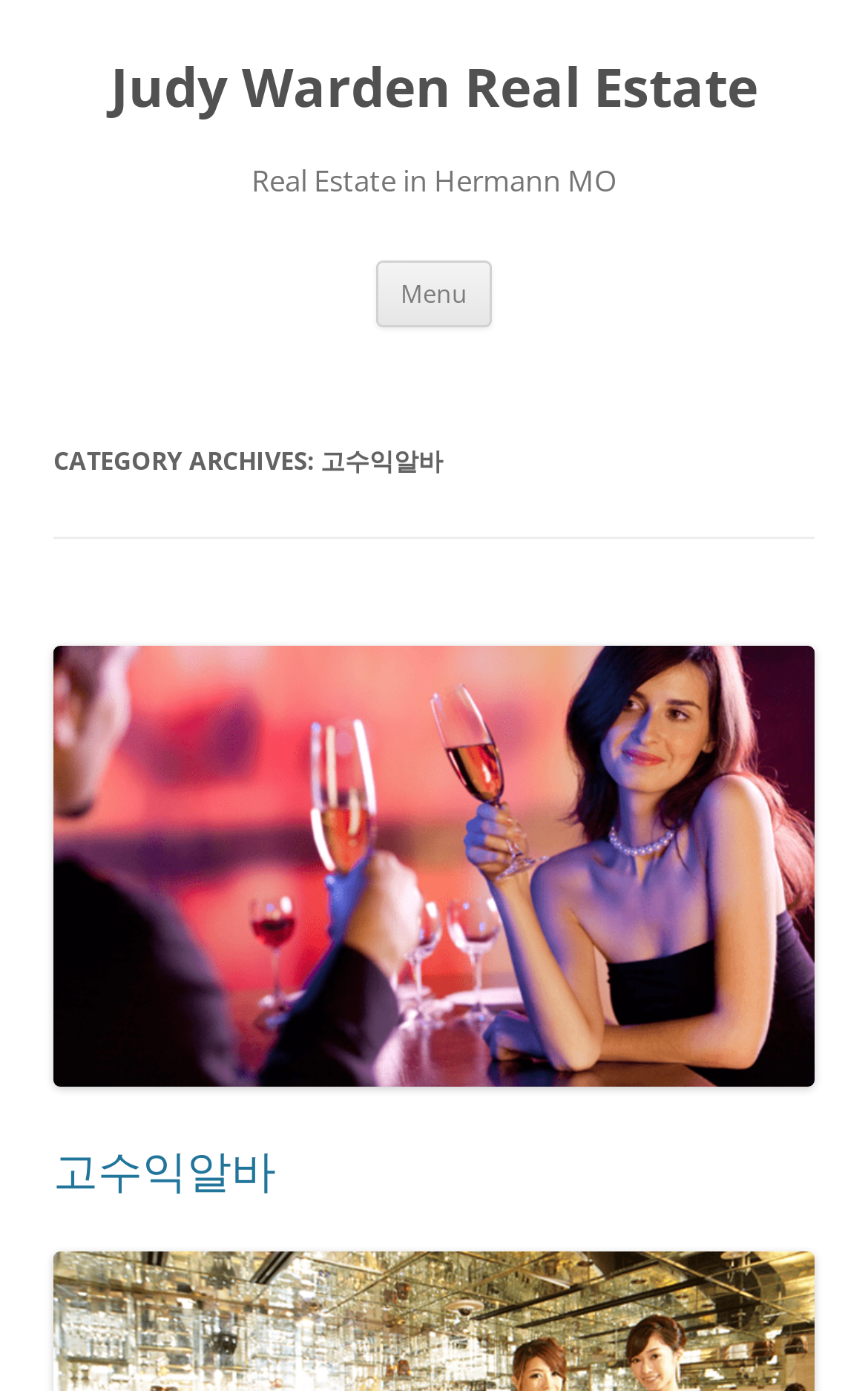How many levels of headings are on this page?
Respond with a short answer, either a single word or a phrase, based on the image.

3